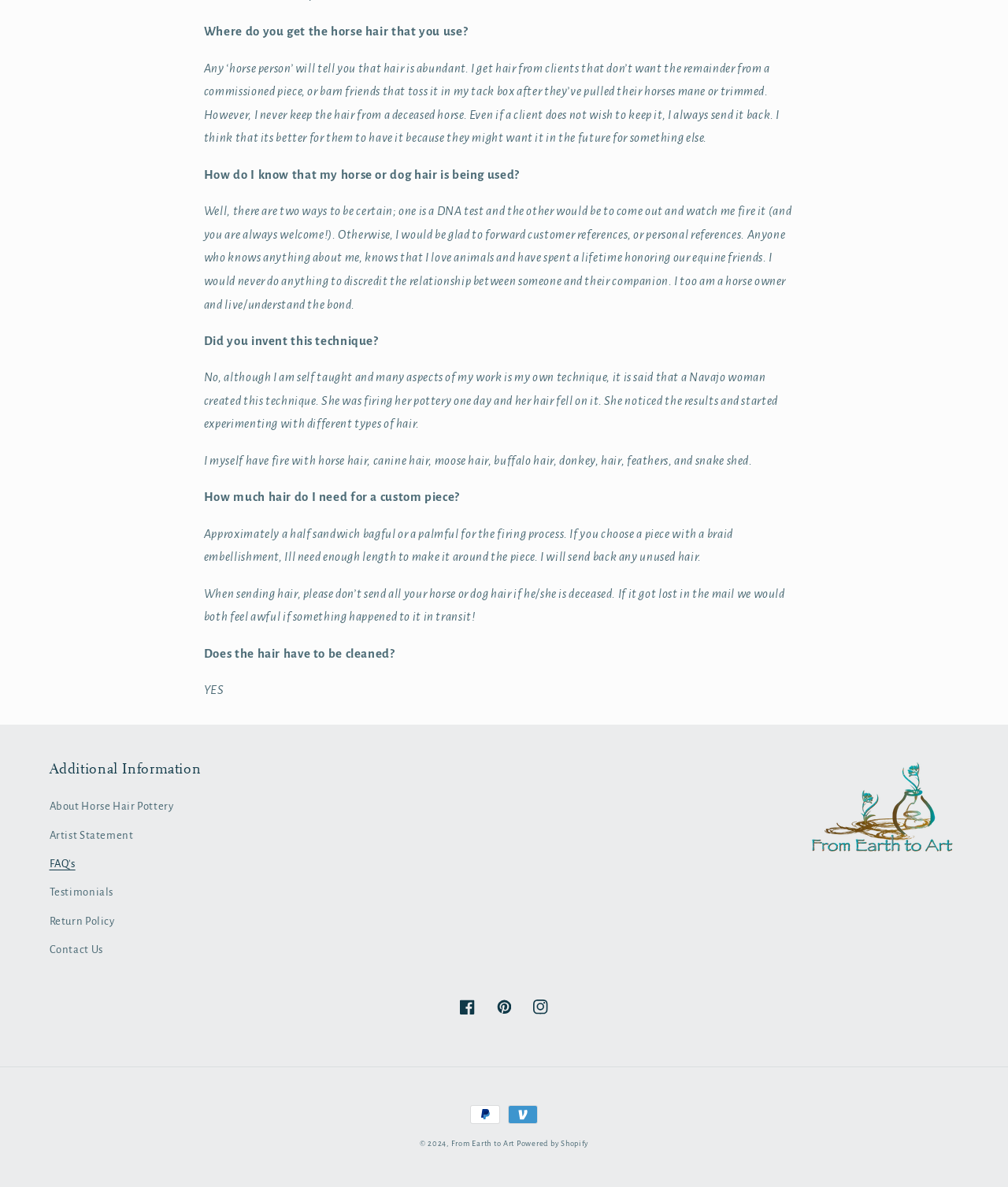Locate the bounding box coordinates of the clickable area to execute the instruction: "Click on 'Contact Us'". Provide the coordinates as four float numbers between 0 and 1, represented as [left, top, right, bottom].

[0.049, 0.788, 0.102, 0.812]